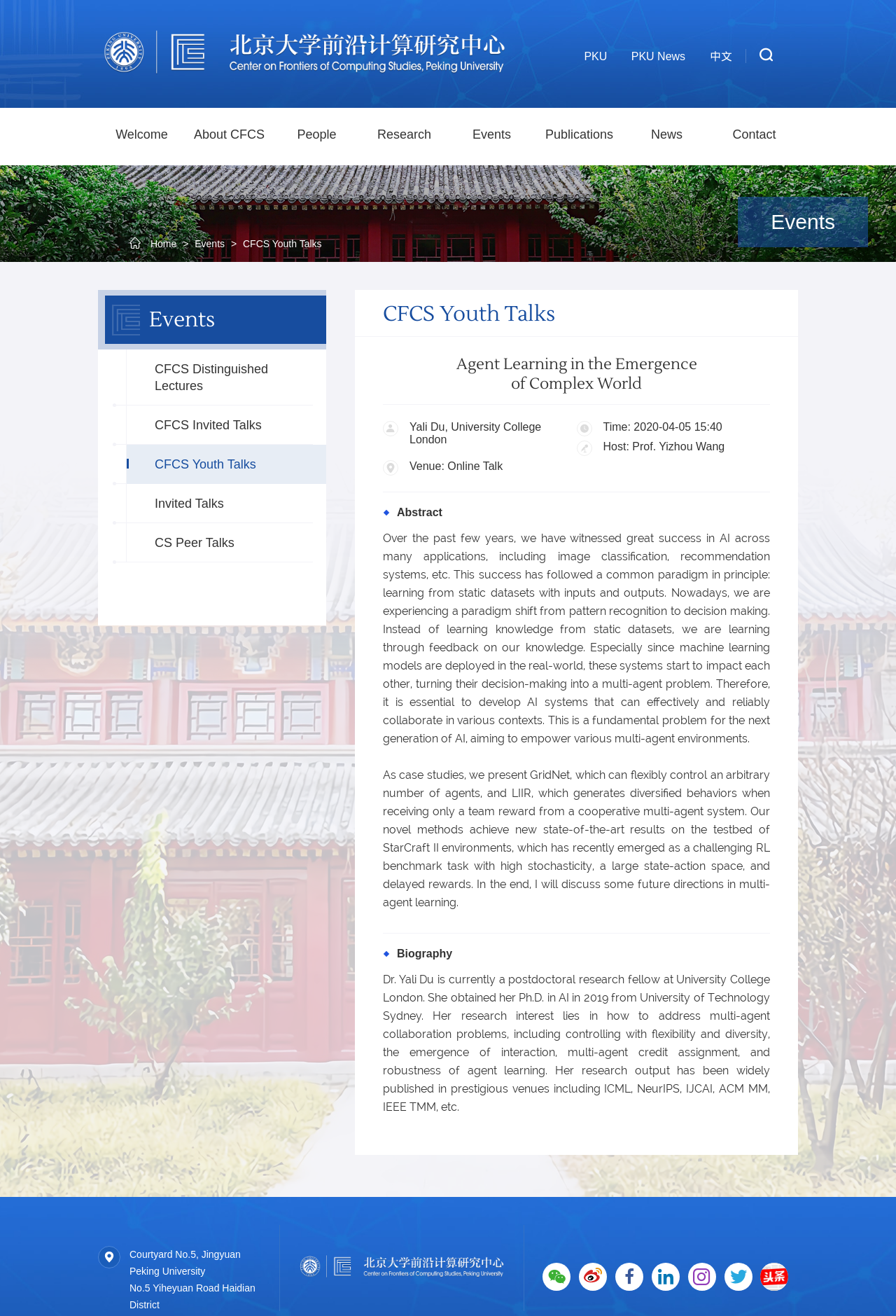Locate the bounding box coordinates of the element that should be clicked to execute the following instruction: "view events".

[0.508, 0.082, 0.59, 0.122]